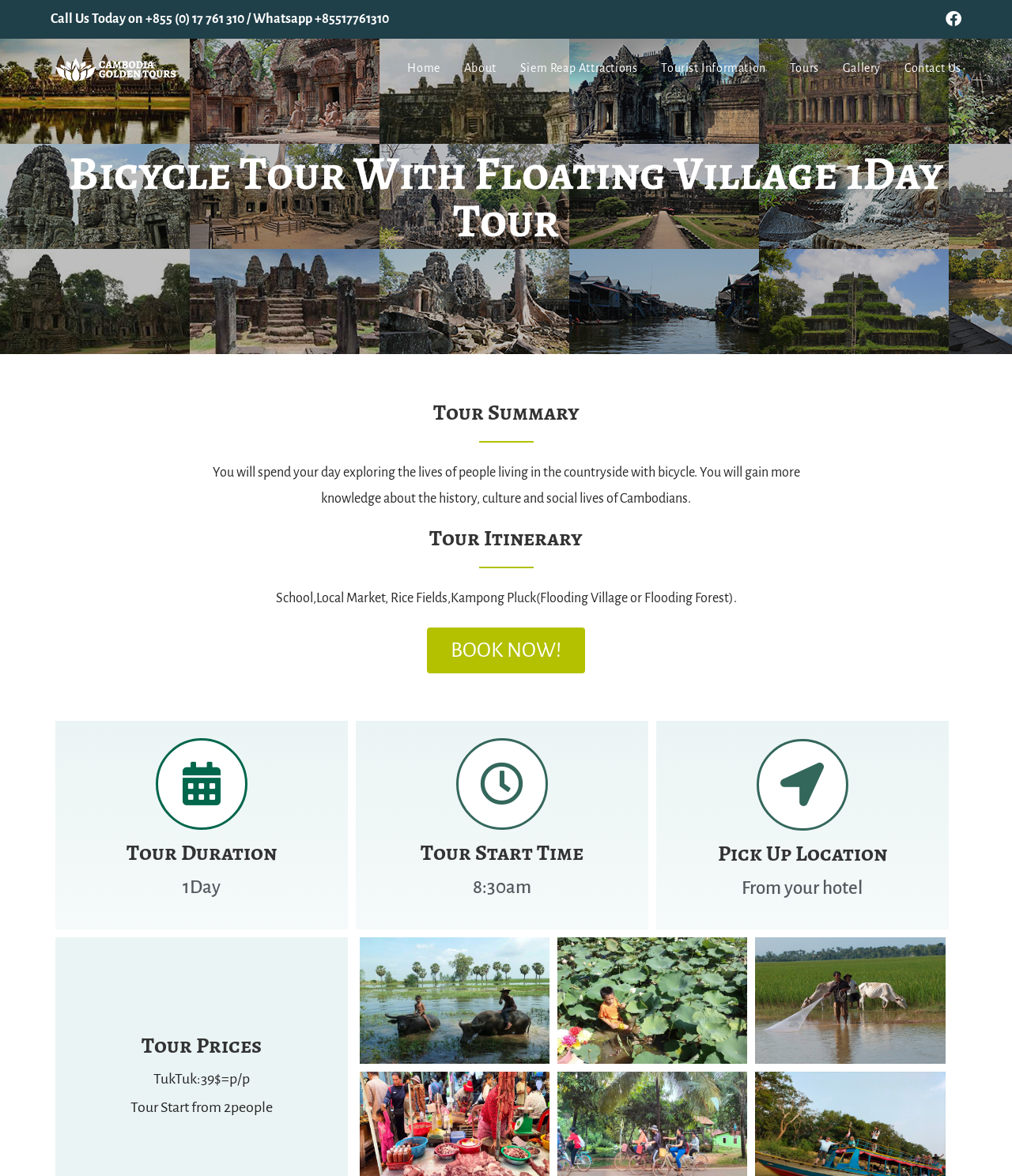Please find the bounding box coordinates for the clickable element needed to perform this instruction: "View the gallery".

[0.821, 0.033, 0.882, 0.083]